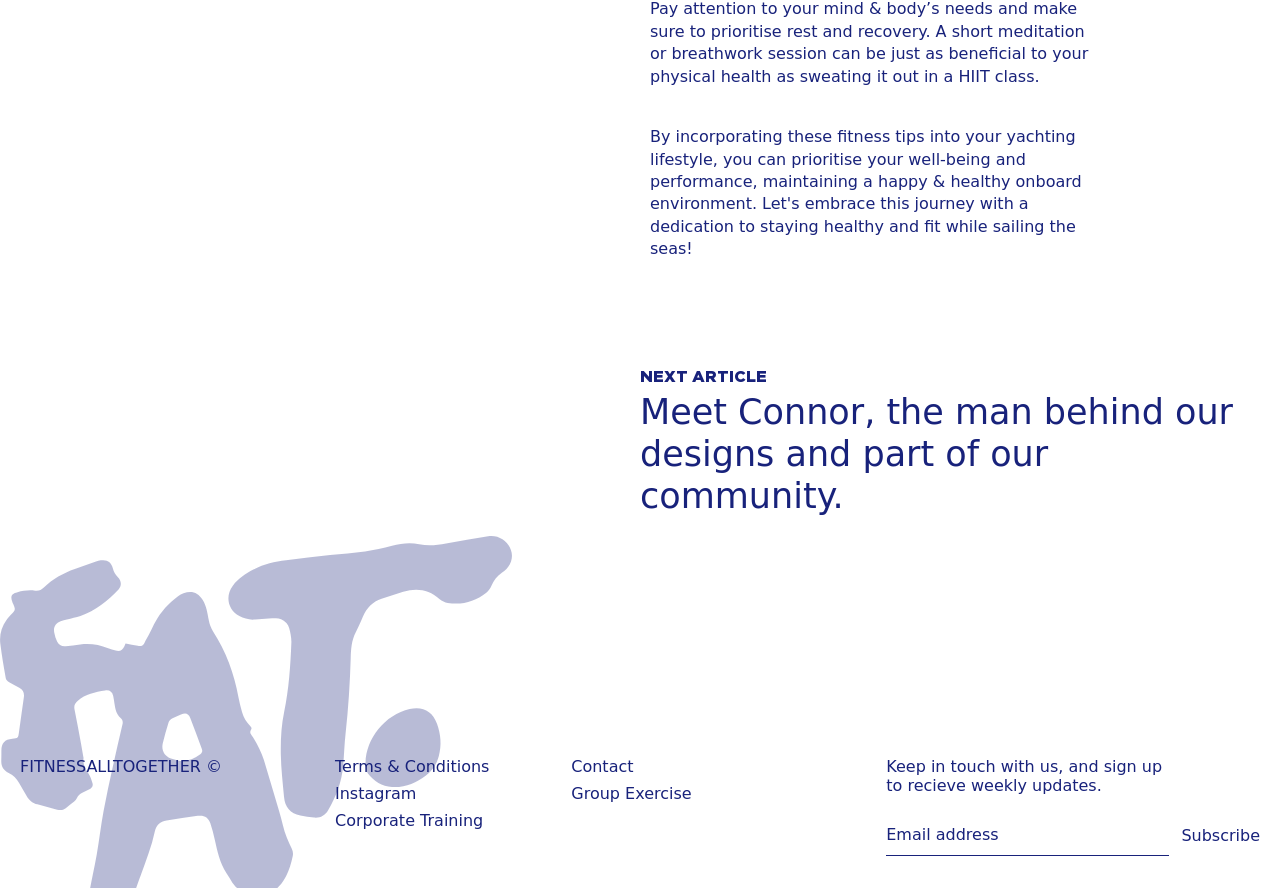Use a single word or phrase to answer the question: 
What is the text of the link at the top?

NEXT ARTICLE